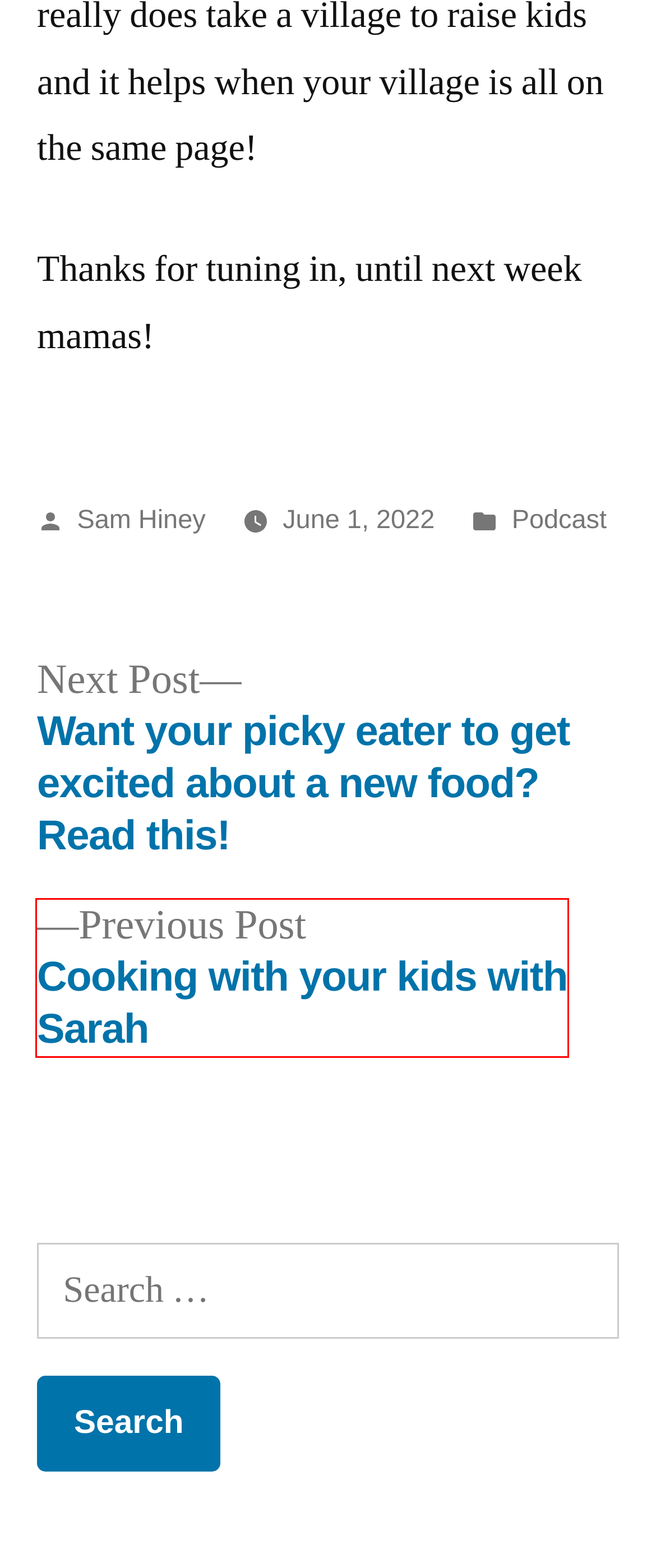Look at the given screenshot of a webpage with a red rectangle bounding box around a UI element. Pick the description that best matches the new webpage after clicking the element highlighted. The descriptions are:
A. Podcast Archives - Nutrition for Littles
B. Privacy Policy
C. Want your picky eater to get excited about a new food? Read this!
D. Blog Tool, Publishing Platform, and CMS – WordPress.org
E. Cooking with your kids with Sarah
F. Nutrition for Littles - Nutrition for Littles Podcast
G. Sam Hiney, Author at Nutrition for Littles
H. Online Infant/Child CPR, Choking & Injury Prevention Course

E